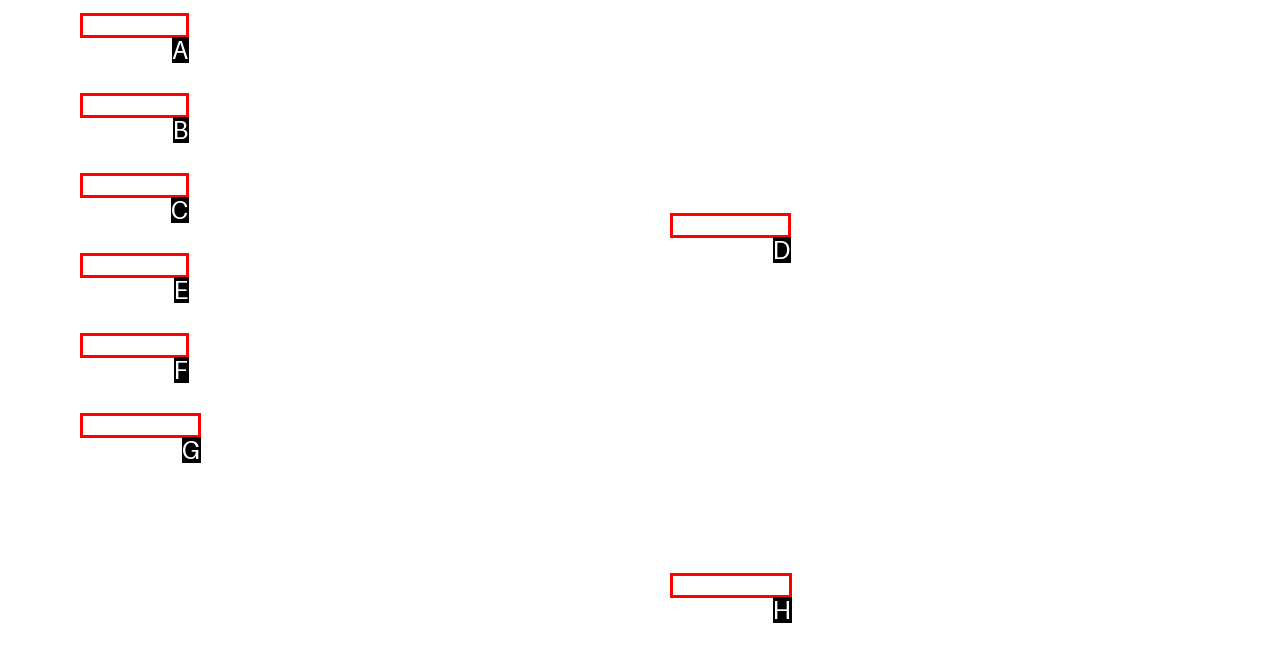With the description: REFERENCES, find the option that corresponds most closely and answer with its letter directly.

H